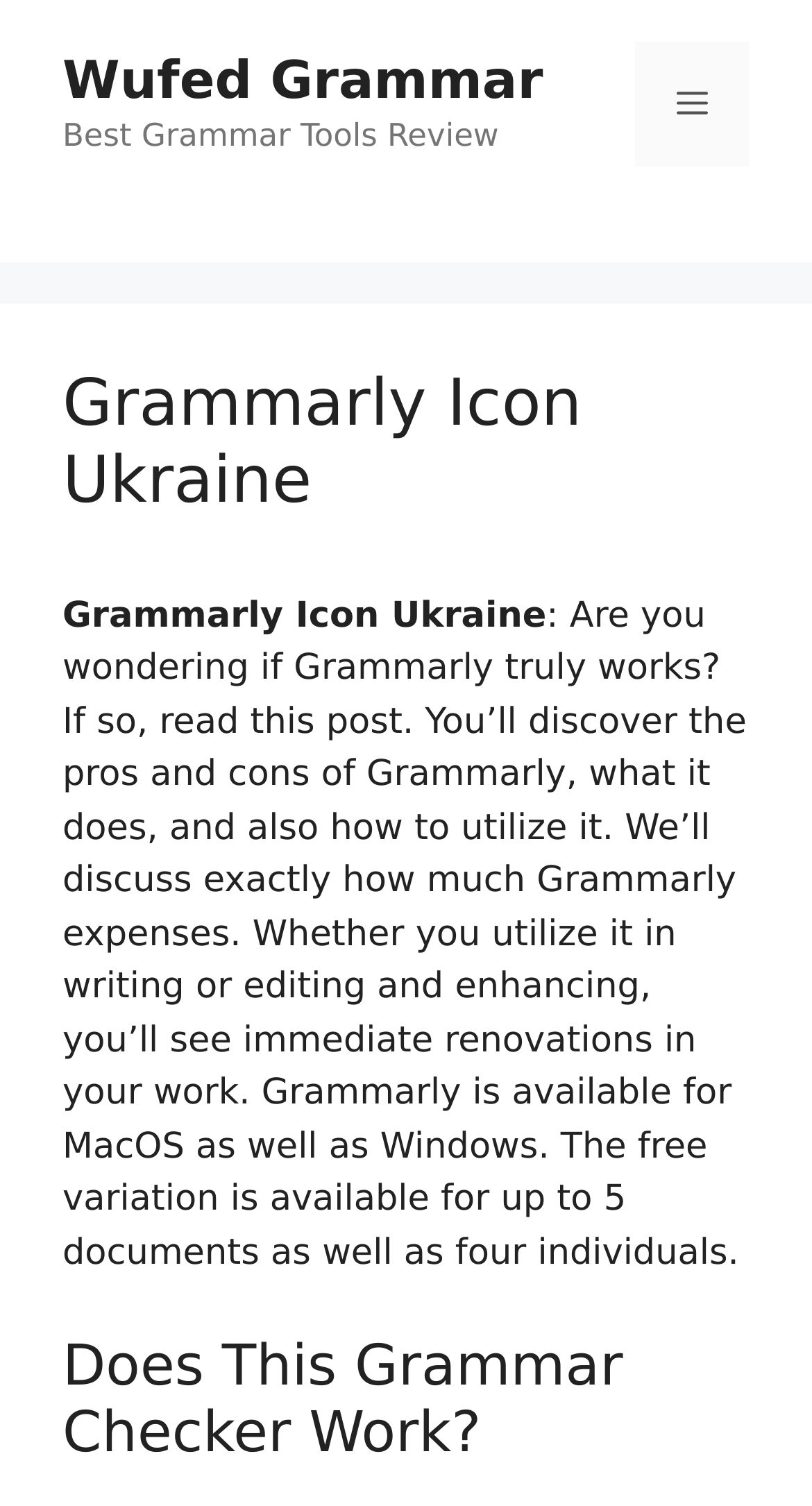What is the name of the website?
Please ensure your answer to the question is detailed and covers all necessary aspects.

I determined the name of the website by looking at the link element with the text 'Wufed Grammar' which is a child of the banner element with the text 'Site'.